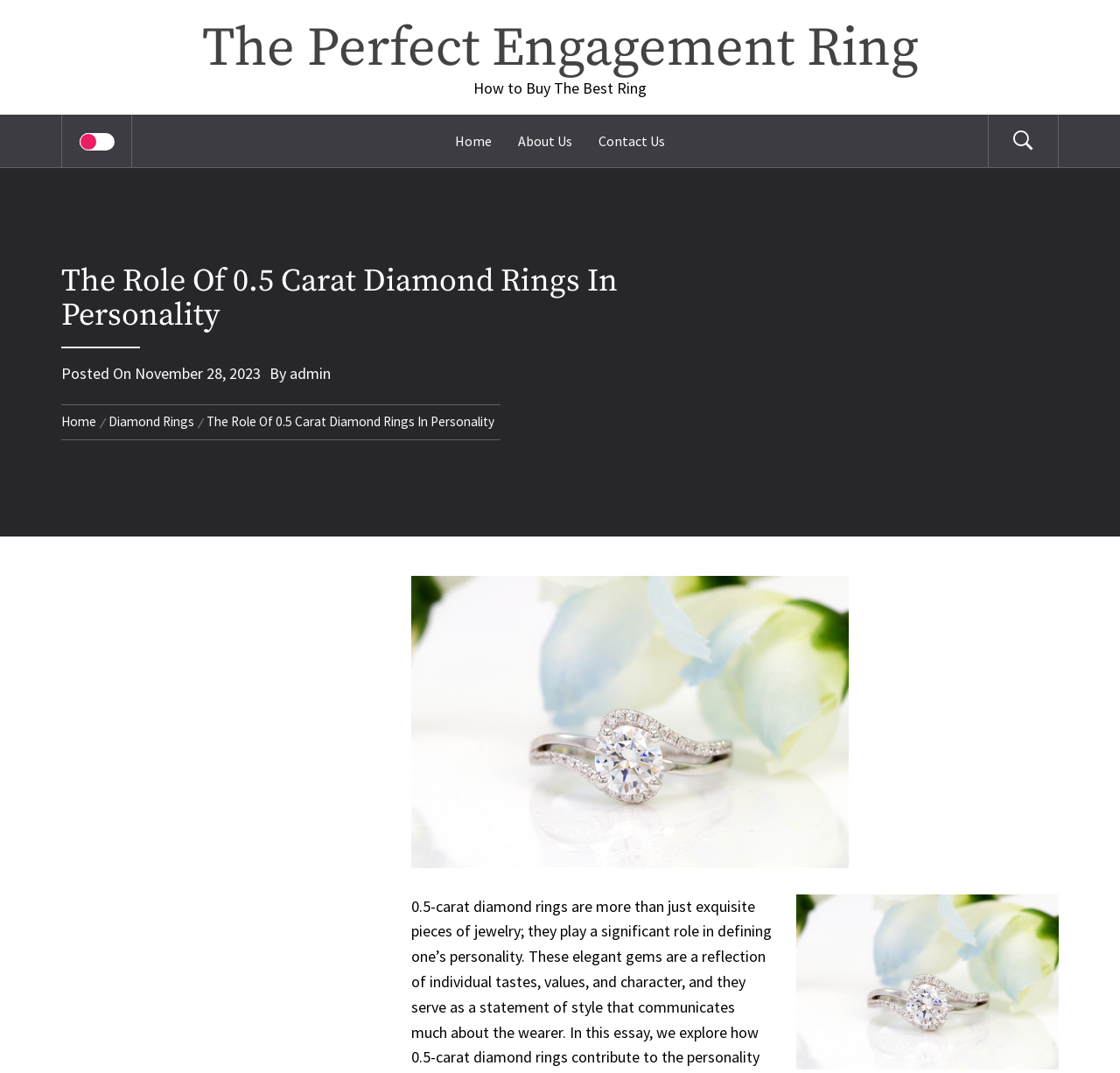What is the headline of the webpage?

The Role Of 0.5 Carat Diamond Rings In Personality